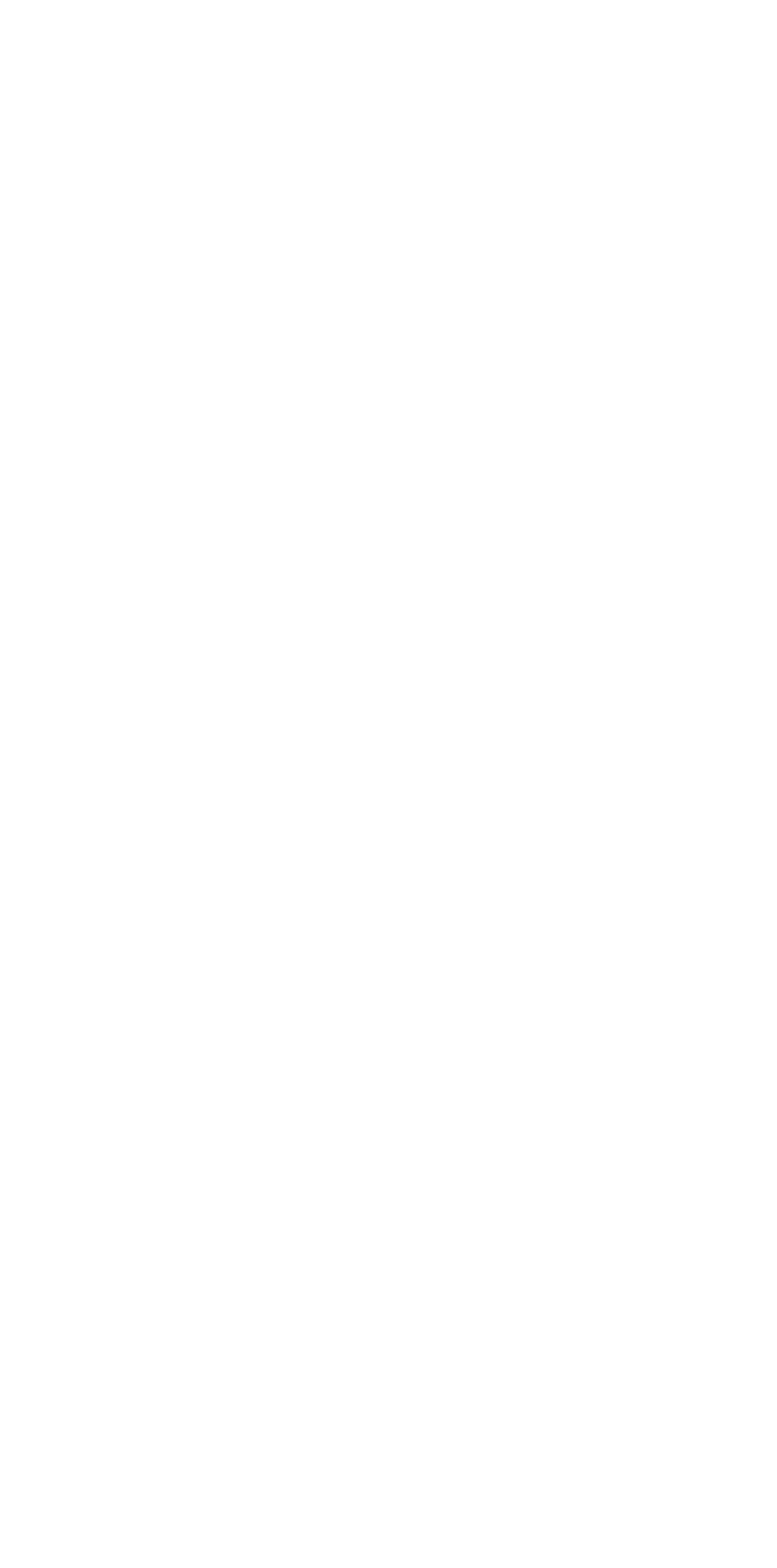Find the bounding box coordinates of the element I should click to carry out the following instruction: "Navigate to the 'Home Sale Calculator'".

[0.077, 0.535, 0.833, 0.57]